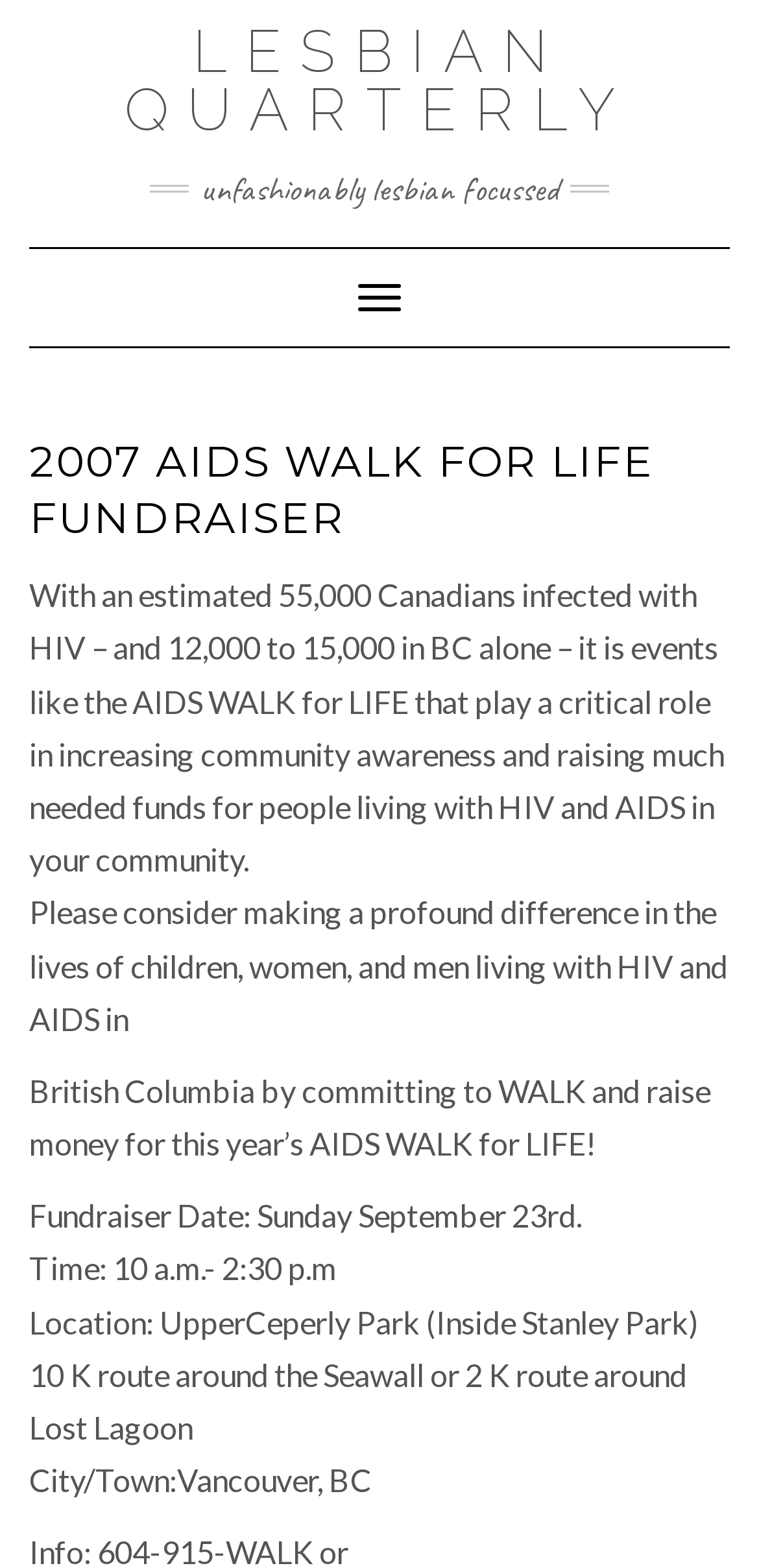Bounding box coordinates are specified in the format (top-left x, top-left y, bottom-right x, bottom-right y). All values are floating point numbers bounded between 0 and 1. Please provide the bounding box coordinate of the region this sentence describes: Lesbian Quarterly

[0.164, 0.011, 0.836, 0.092]